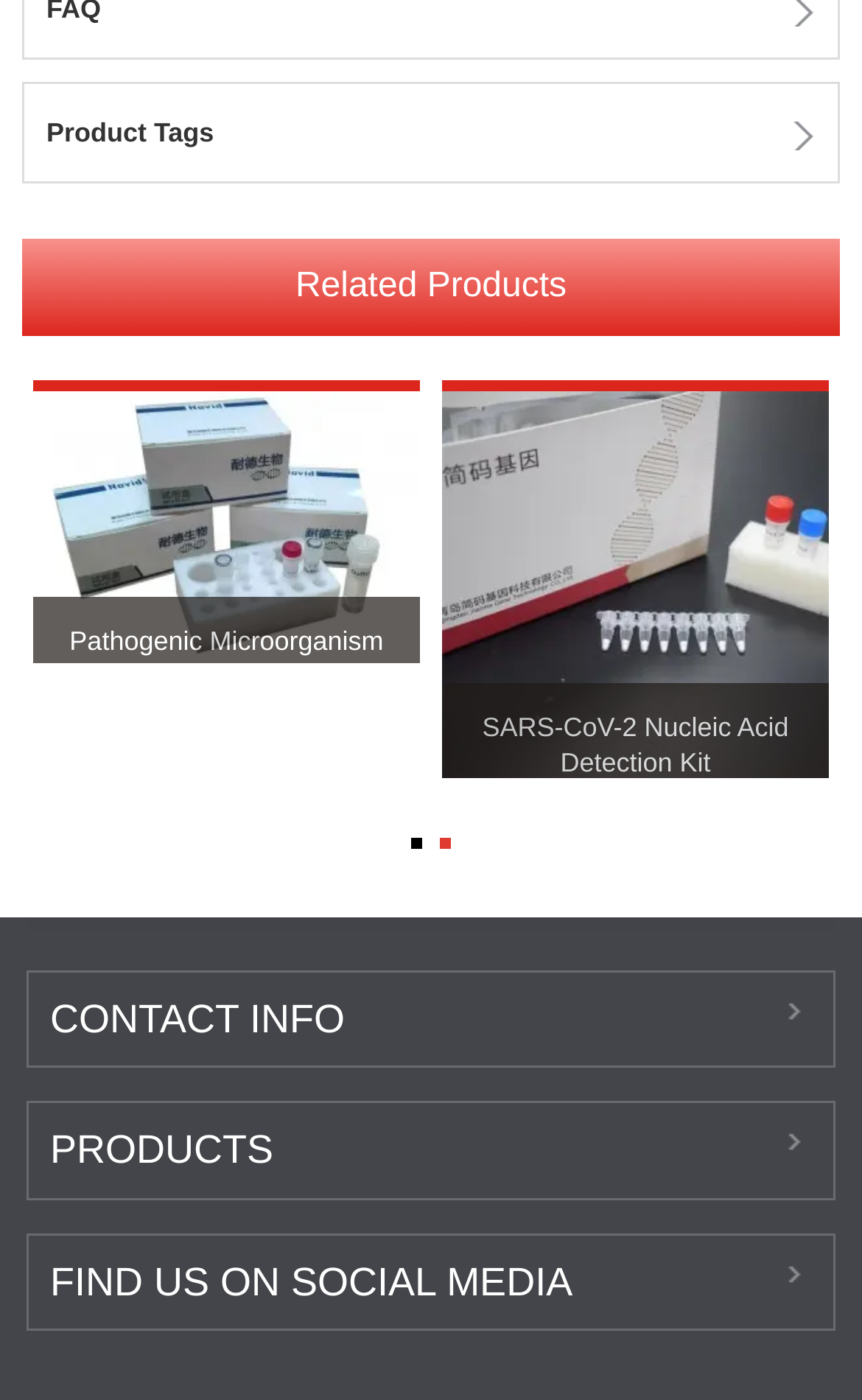Analyze the image and deliver a detailed answer to the question: How many sections are there in the webpage?

I counted the number of distinct sections based on the headings, which are 'Product Tags', 'Related Products', 'CONTACT INFO', and 'FIND US ON SOCIAL MEDIA'.